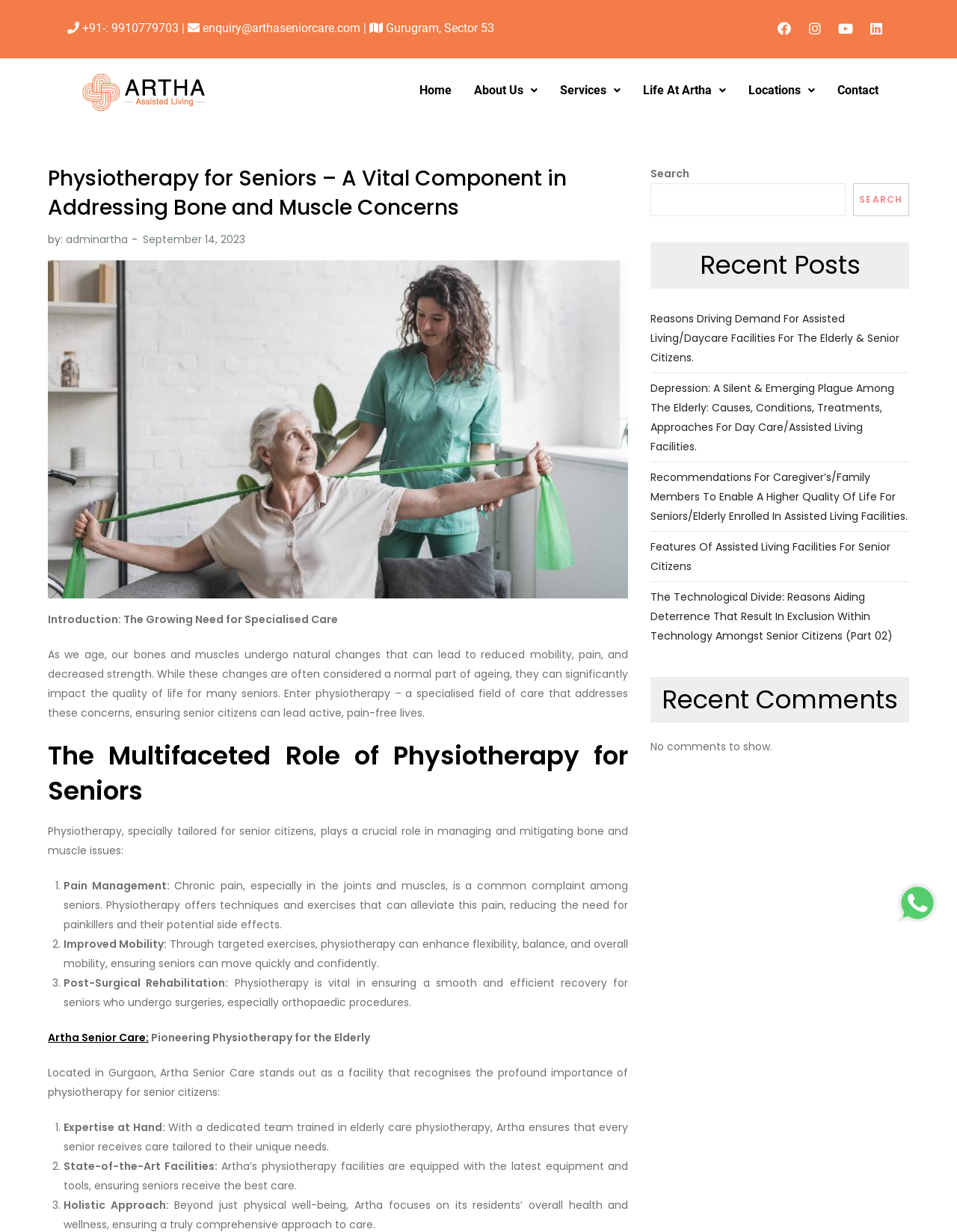Identify the bounding box coordinates for the UI element described as follows: parent_node: SEARCH name="s". Use the format (top-left x, top-left y, bottom-right x, bottom-right y) and ensure all values are floating point numbers between 0 and 1.

[0.68, 0.149, 0.883, 0.175]